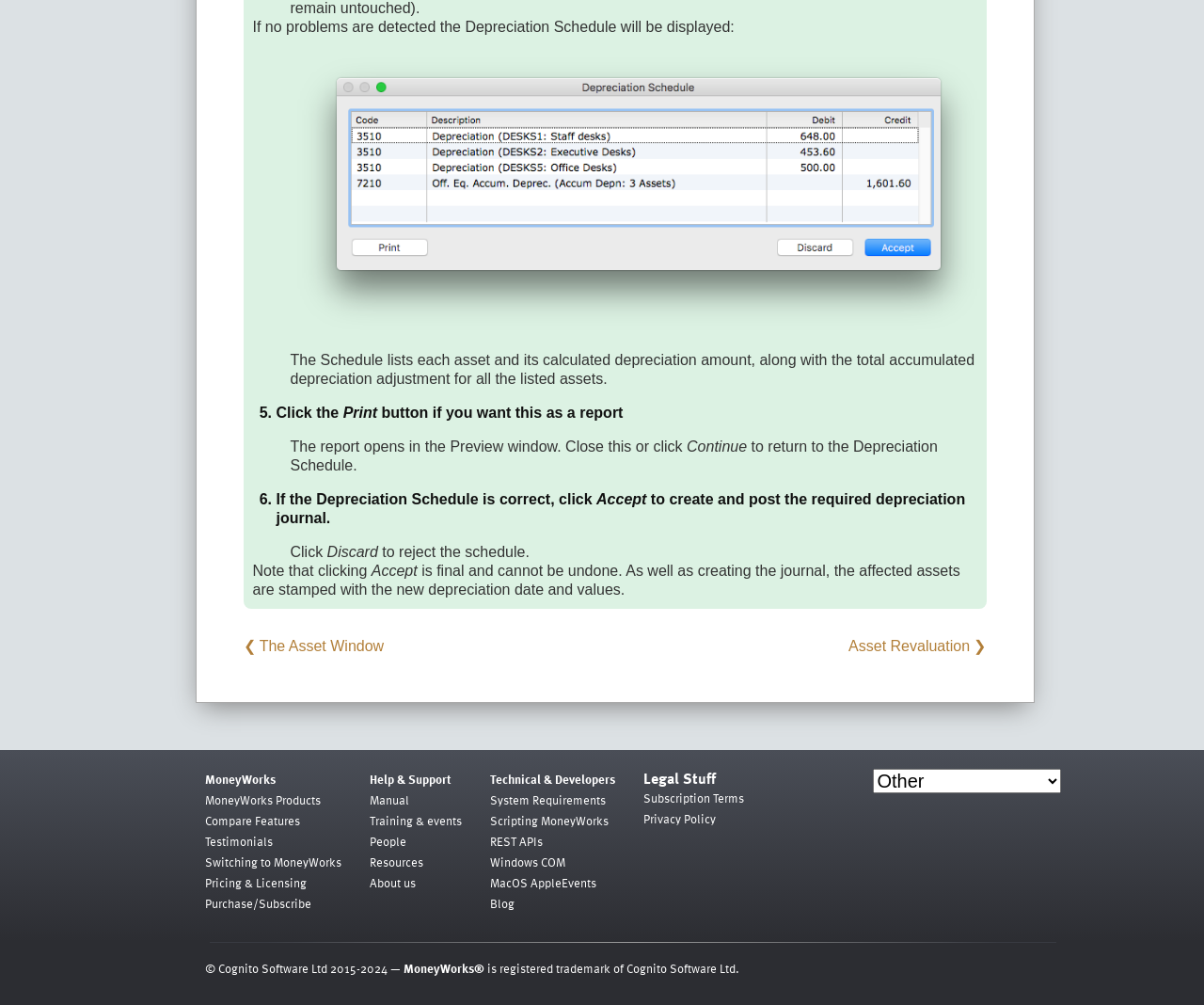Provide a one-word or one-phrase answer to the question:
What is the purpose of the Print button?

Get report in Preview window